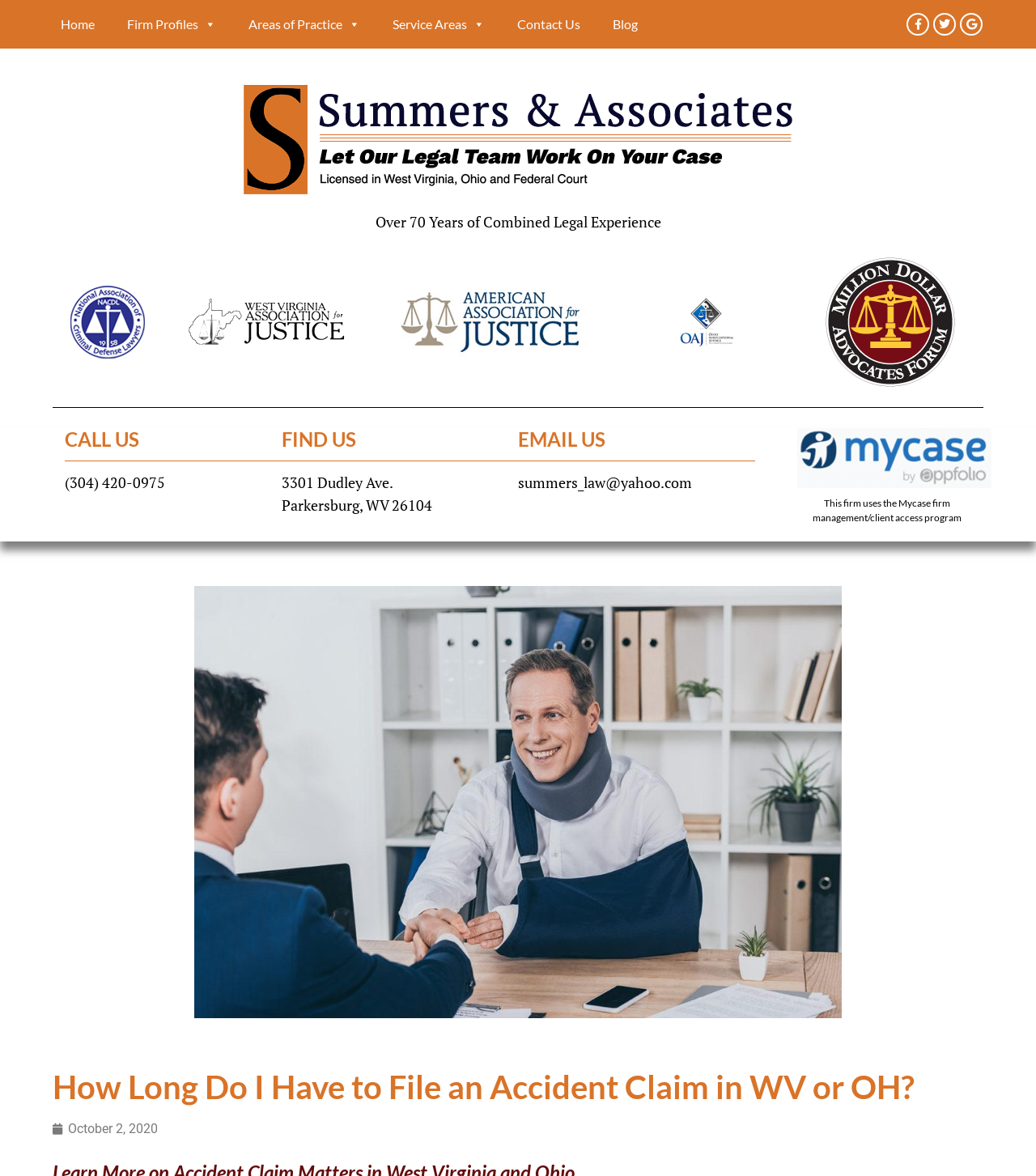Locate the bounding box coordinates of the clickable part needed for the task: "Contact Us".

[0.491, 0.007, 0.568, 0.034]